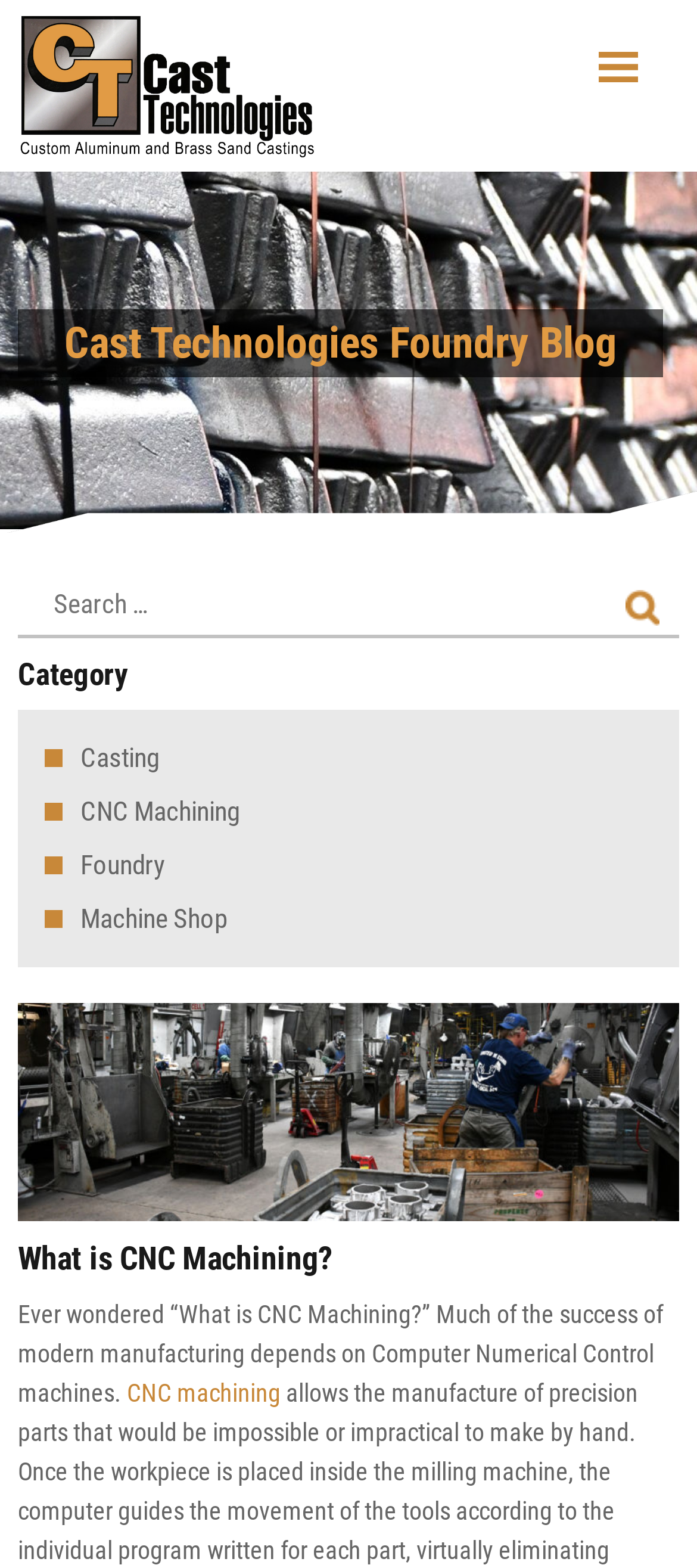Bounding box coordinates should be provided in the format (top-left x, top-left y, bottom-right x, bottom-right y) with all values between 0 and 1. Identify the bounding box for this UI element: alt="The Sportsman's Journal"

None